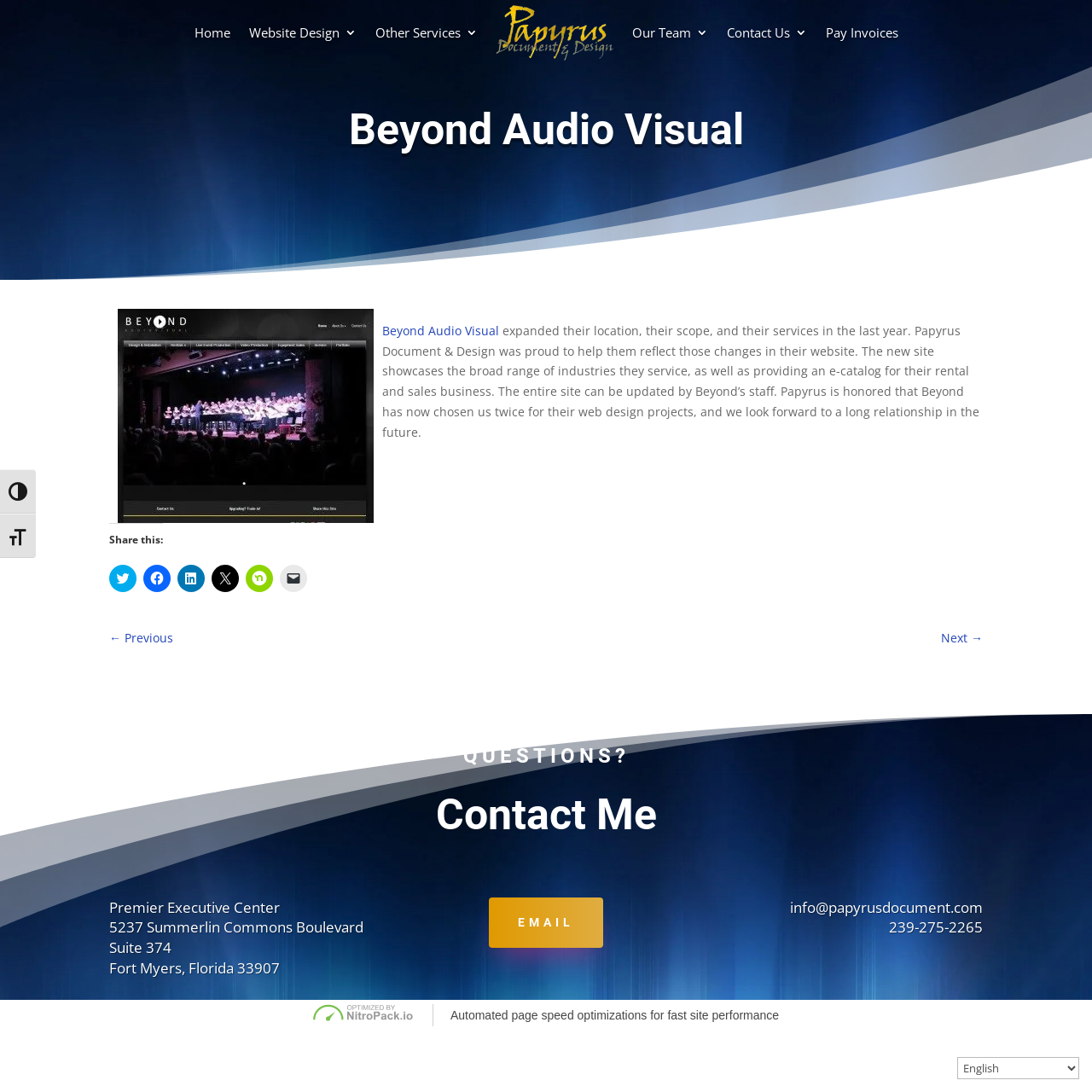Analyze the image and give a detailed response to the question:
What is the purpose of the new website?

The answer can be found in the StaticText element 'expanded their location, their scope, and their services in the last year. Papyrus Document & Design was proud to help them reflect those changes in their website. The new site showcases the broad range of industries they service, as well as providing an e-catalog for their rental and sales business.' with bounding box coordinates [0.35, 0.295, 0.897, 0.403]. This text describes the purpose of the new website, which is to showcase the industries that Beyond Audio Visual services and to provide an e-catalog for their rental and sales business.